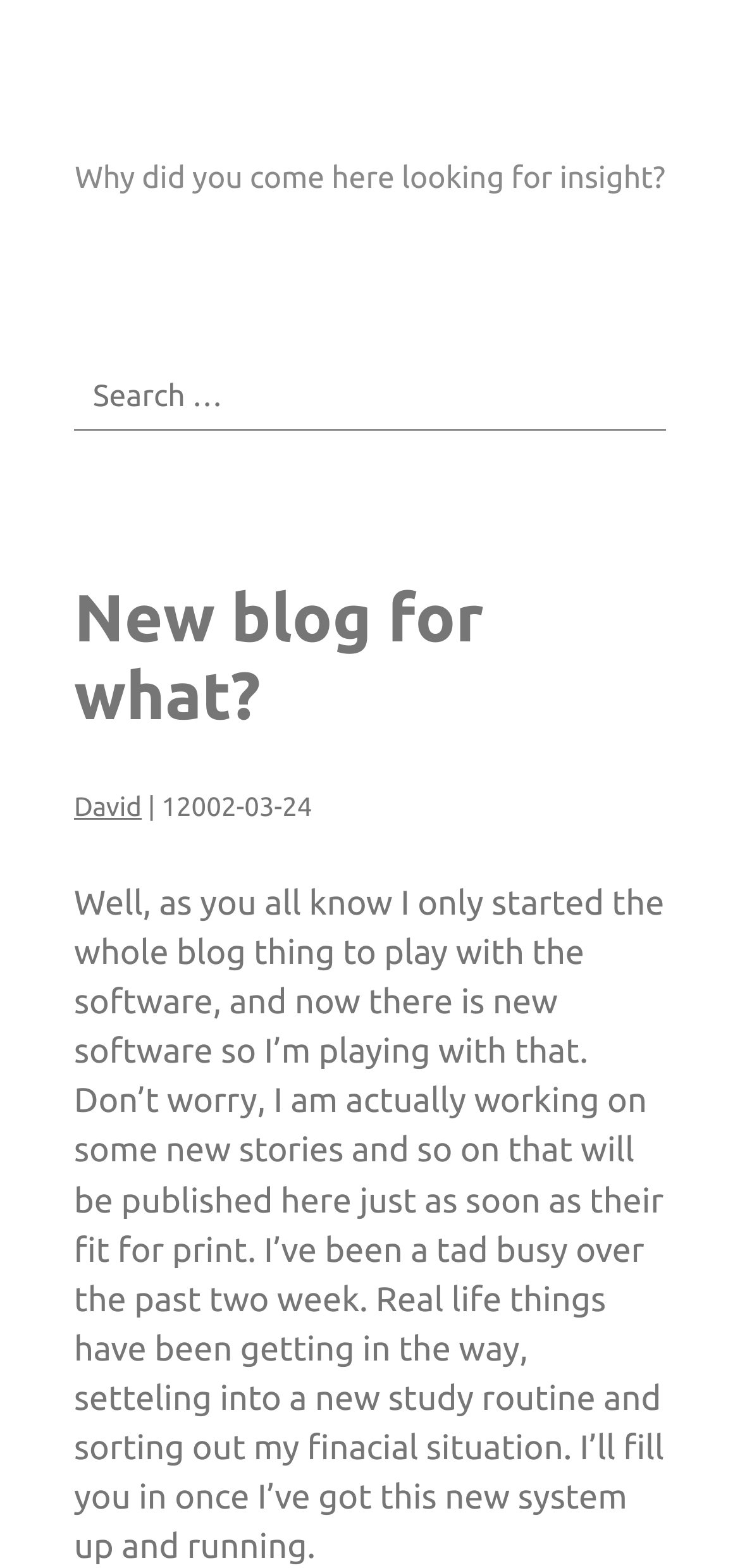From the element description: "☰ Menu", extract the bounding box coordinates of the UI element. The coordinates should be expressed as four float numbers between 0 and 1, in the order [left, top, right, bottom].

[0.442, 0.137, 0.558, 0.207]